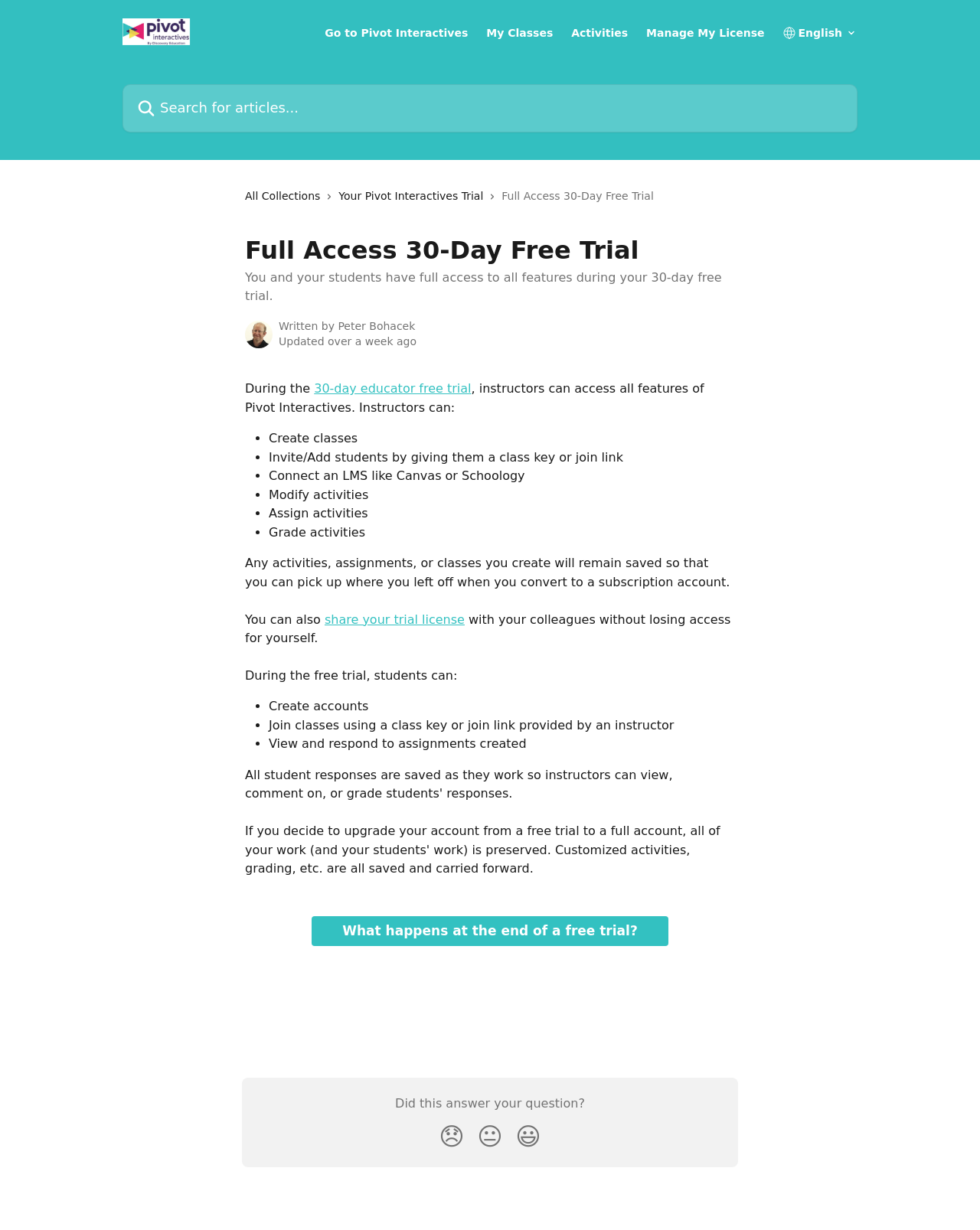Could you provide the bounding box coordinates for the portion of the screen to click to complete this instruction: "Search for articles"?

[0.125, 0.068, 0.875, 0.108]